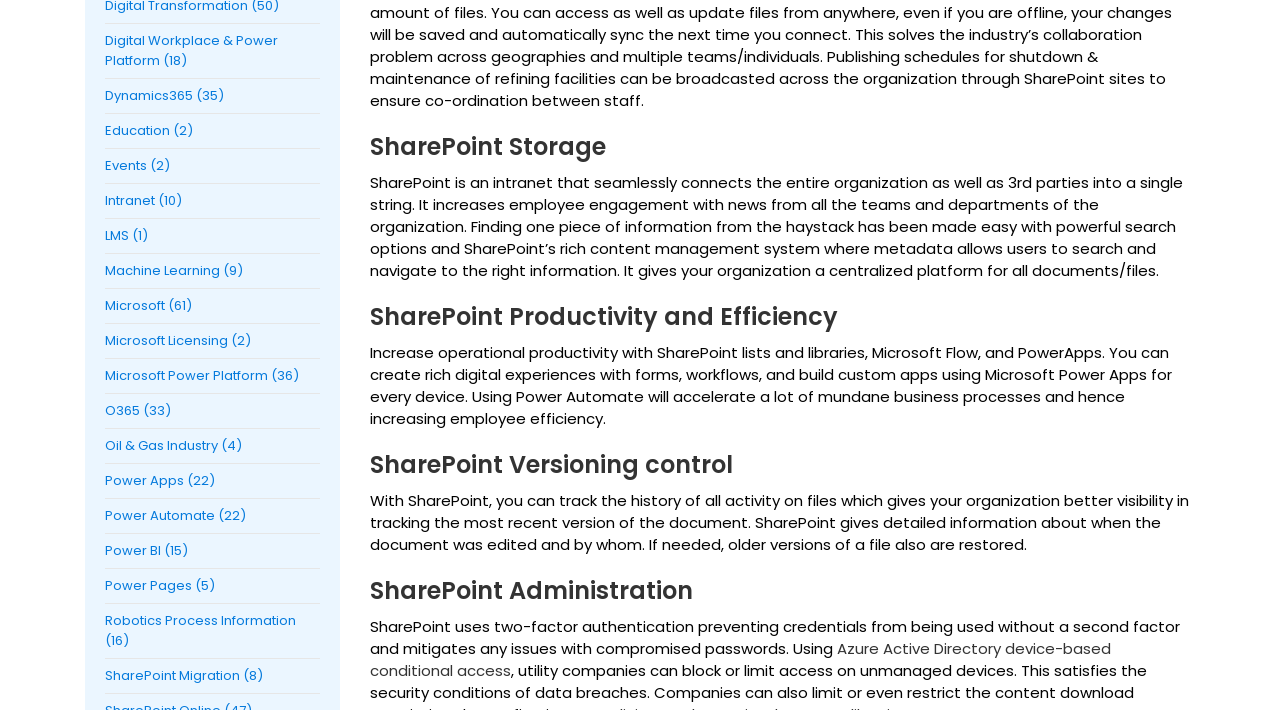Using the webpage screenshot, locate the HTML element that fits the following description and provide its bounding box: "Oil & Gas Industry".

[0.082, 0.614, 0.17, 0.64]